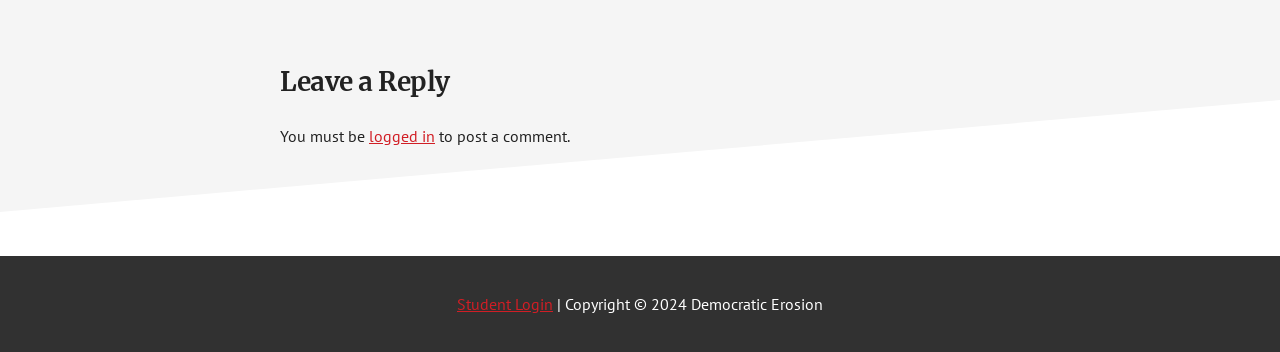Using the information shown in the image, answer the question with as much detail as possible: What is the position of the copyright information on the webpage?

The copyright information is present at the bottom of the webpage, as indicated by the bounding box coordinates of the element [0.432, 0.835, 0.643, 0.891]. This suggests that the copyright information is located at the bottom of the webpage.